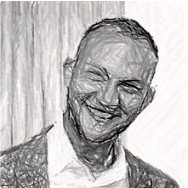Craft a detailed explanation of the image.

The image features Darren-Paul Sutcliffe, who is identified as the Head of IT Governance, Advocacy & Compliance, and ICBC Strategic Collaboration at the Standard Bank Group Limited. Known for his expertise as a nontechnical IT leader, he specializes in IT Governance, Risk, and Compliance. The caption reflects his professional demeanor, highlighting his role in aligning business and IT strategies to conquer emerging challenges. The backdrop of a soft, neutral tone contrasts with his vibrant smile, suggesting a warm and approachable character in the field of technology and governance.